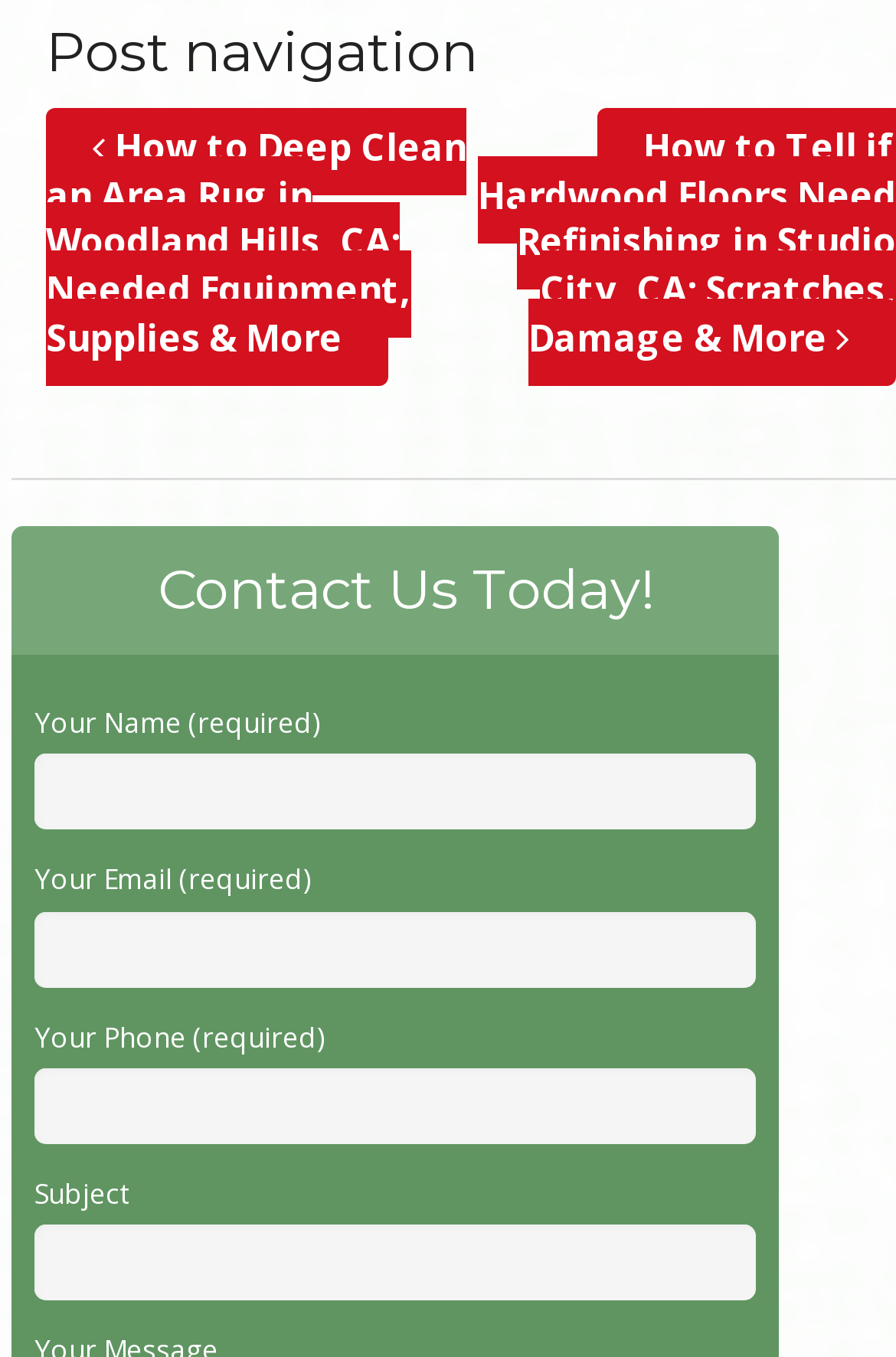From the webpage screenshot, identify the region described by name="your-email". Provide the bounding box coordinates as (top-left x, top-left y, bottom-right x, bottom-right y), with each value being a floating point number between 0 and 1.

[0.039, 0.671, 0.844, 0.727]